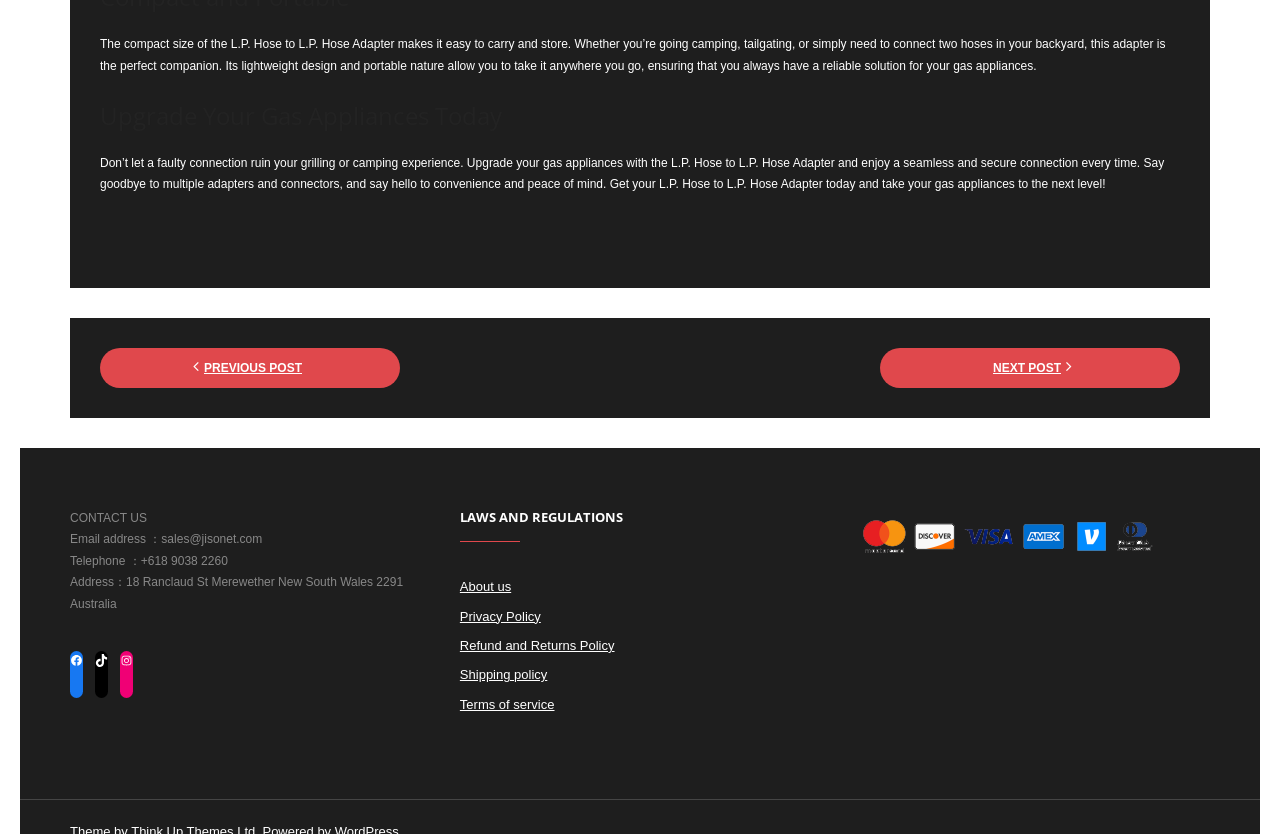Find the bounding box coordinates of the element you need to click on to perform this action: 'Stream The Walking Dead now'. The coordinates should be represented by four float values between 0 and 1, in the format [left, top, right, bottom].

None